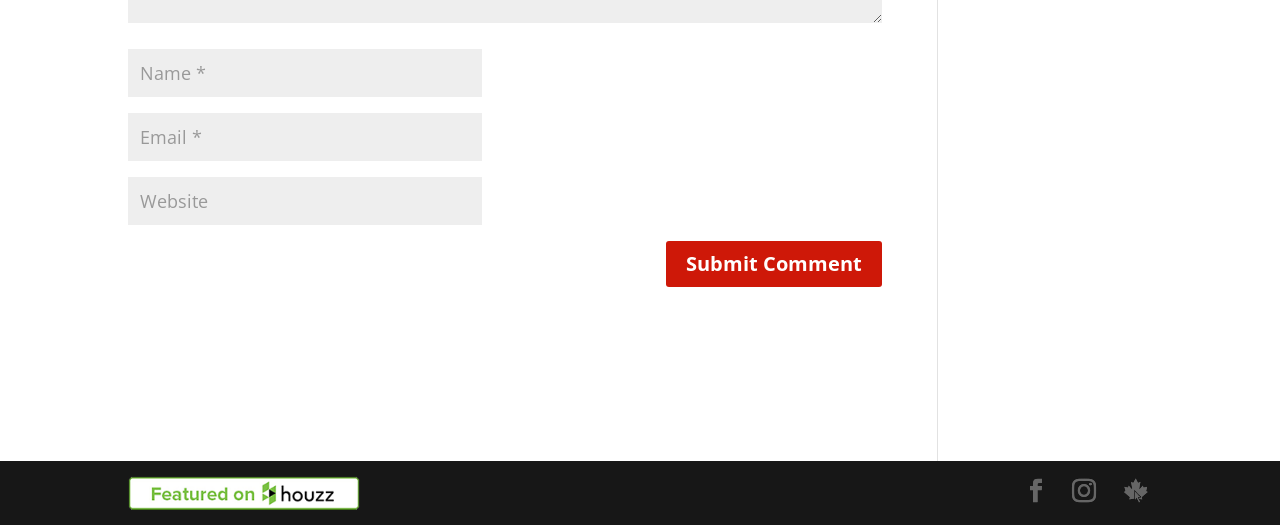Determine the bounding box of the UI component based on this description: "Instagram". The bounding box coordinates should be four float values between 0 and 1, i.e., [left, top, right, bottom].

[0.838, 0.906, 0.856, 0.967]